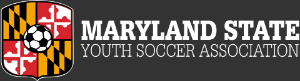Offer a detailed narrative of the scene depicted in the image.

The image features the official logo of the Maryland State Youth Soccer Association (MSYSA). The logo incorporates elements representing the state of Maryland, including the iconic black and yellow stripes from the Maryland flag. In the center, a soccer ball is prominently displayed, symbolizing the organization’s focus on youth soccer. The text "MARYLAND STATE" is displayed boldly above "YOUTH SOCCER ASSOCIATION," emphasizing the association's commitment to promoting soccer among young athletes in the region. The logo is designed with a modern aesthetic, further establishing the MSYSA's identity within the soccer community.